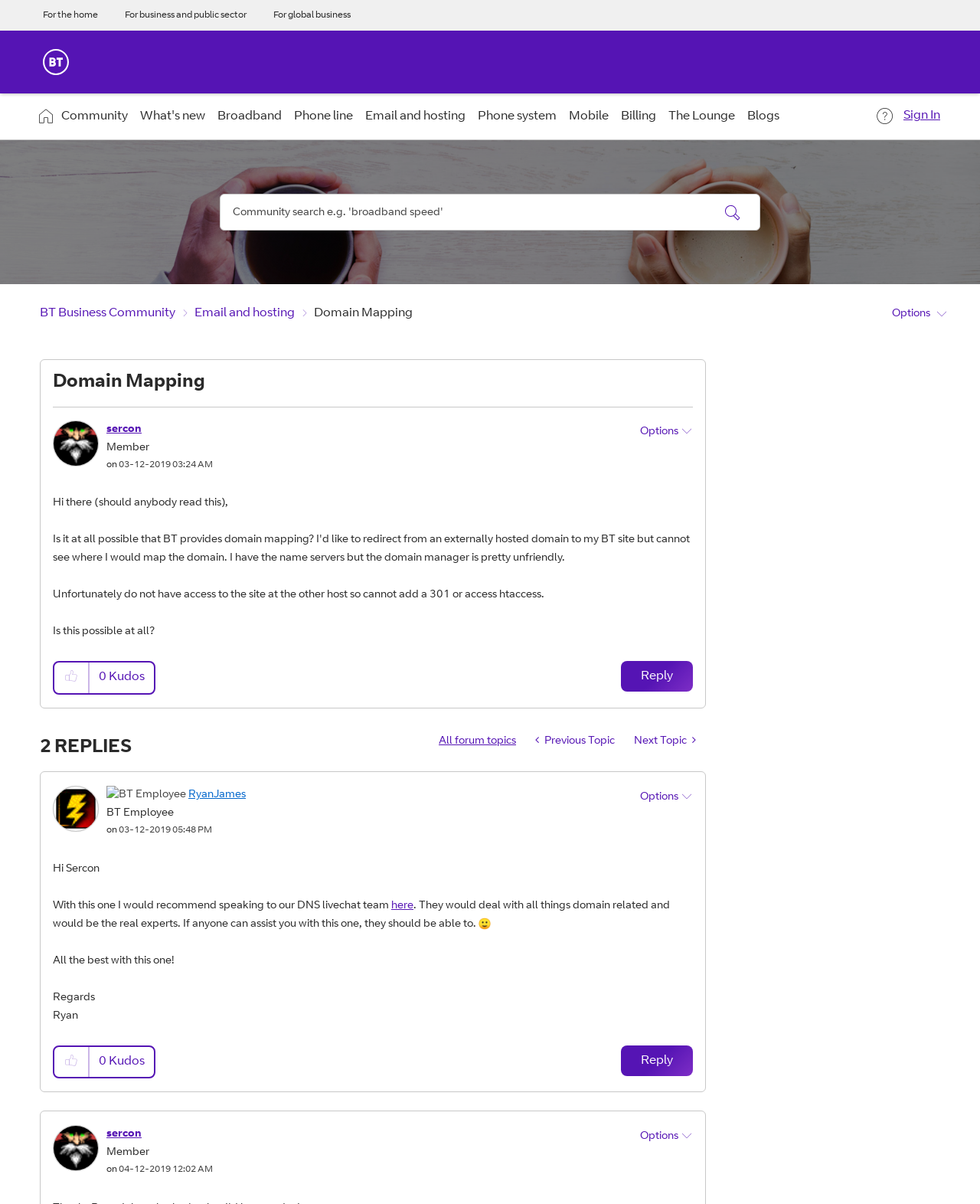How many replies does the current forum post have?
Please provide a detailed and comprehensive answer to the question.

The number of replies to the current forum post is 2, which can be seen from the text '2 REPLIES' at the bottom of the webpage.